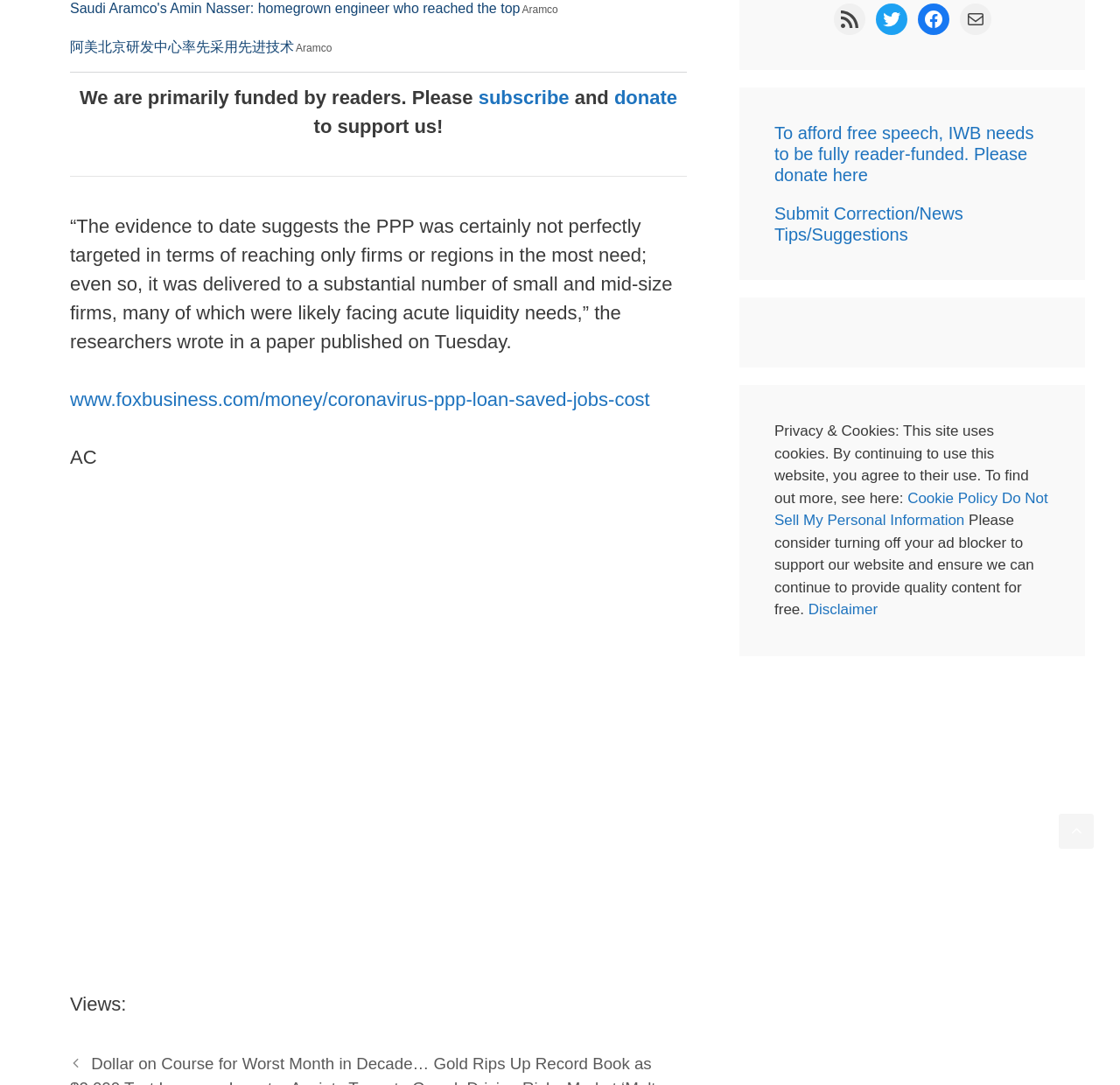Could you specify the bounding box coordinates for the clickable section to complete the following instruction: "Read the article about PPP loan"?

[0.062, 0.358, 0.58, 0.379]